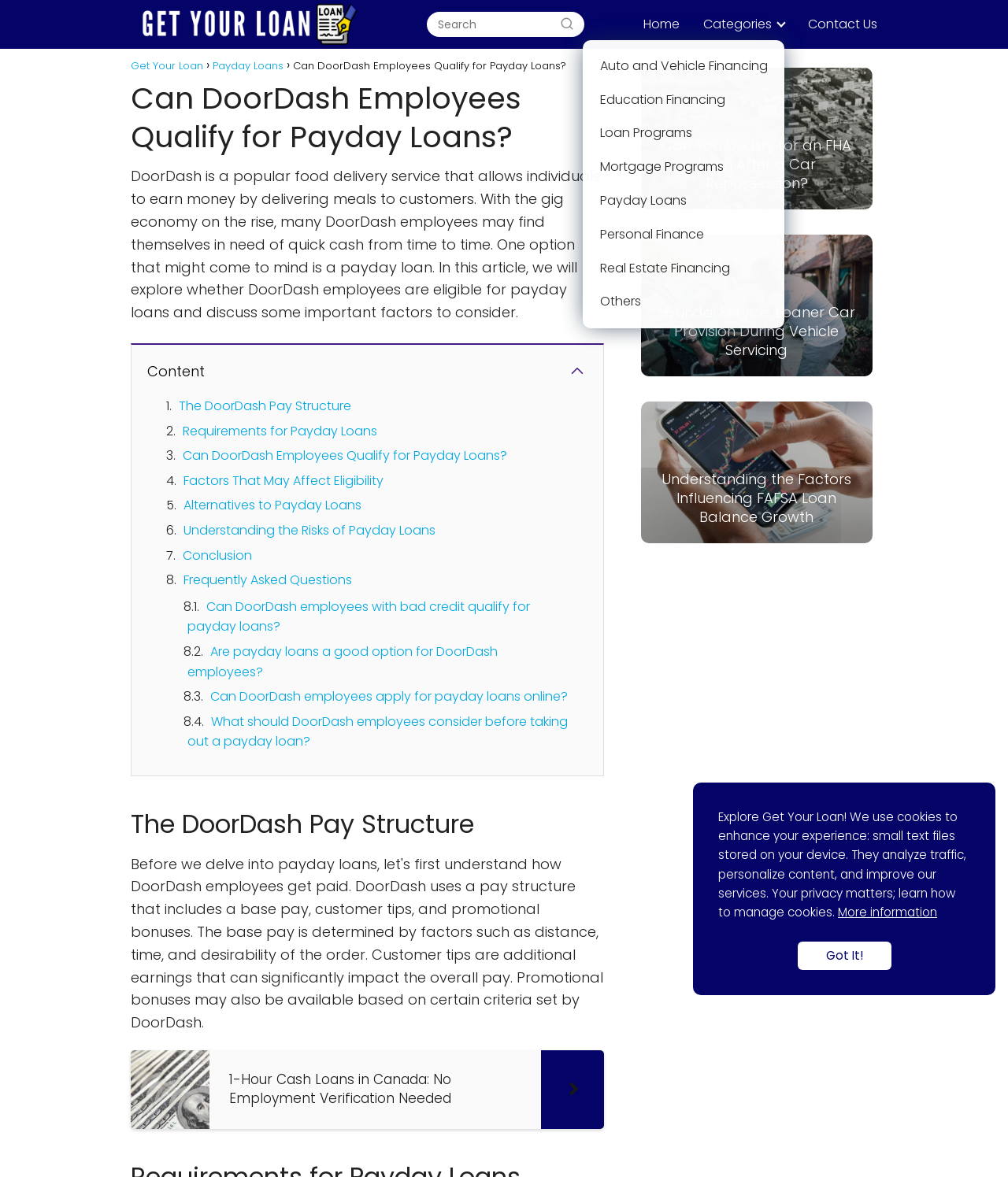What is the purpose of the 'Get Your Loan' button?
Based on the image, answer the question with a single word or brief phrase.

To apply for a loan